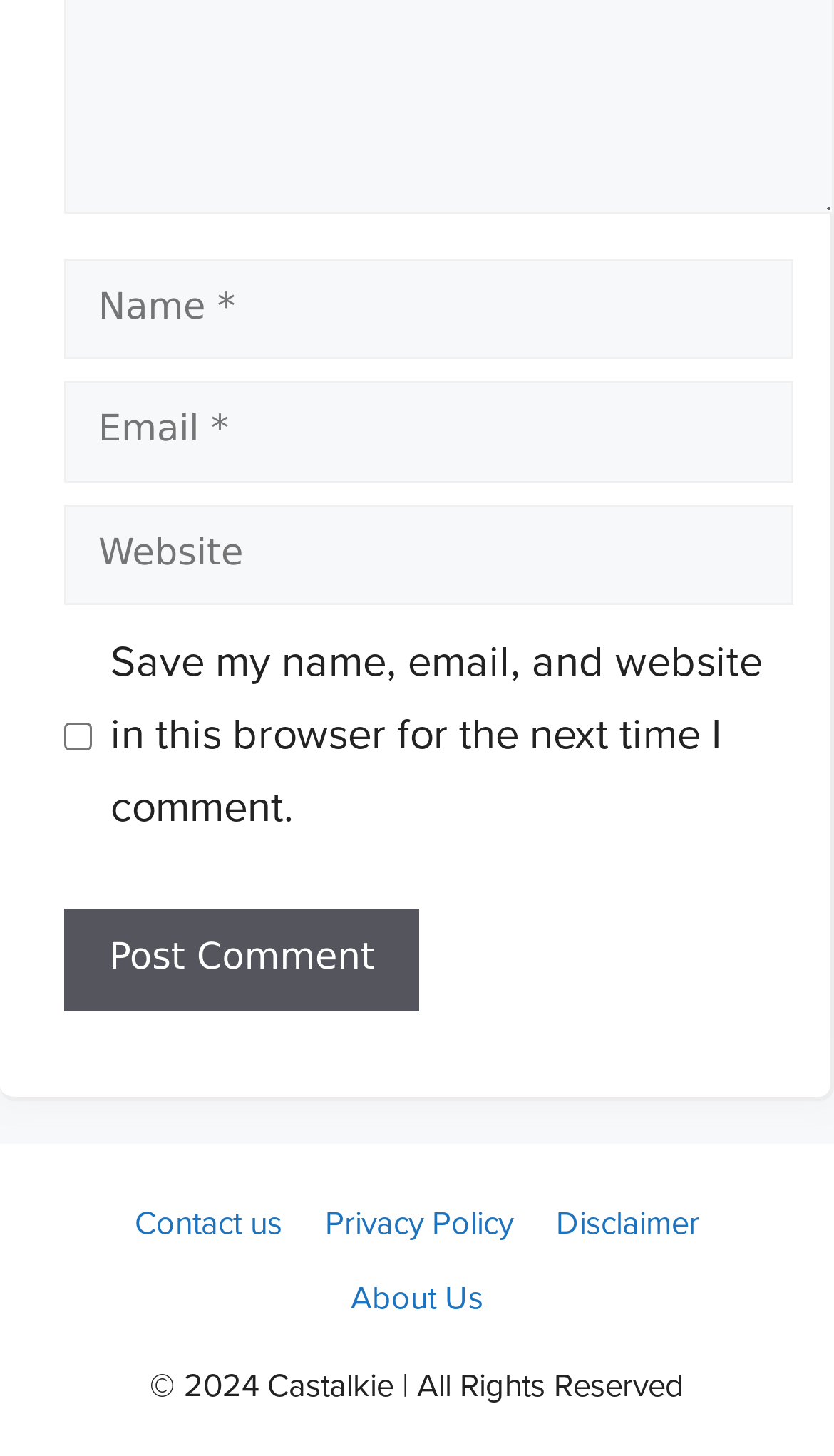Identify the coordinates of the bounding box for the element described below: "Disclaimer". Return the coordinates as four float numbers between 0 and 1: [left, top, right, bottom].

[0.667, 0.827, 0.838, 0.853]